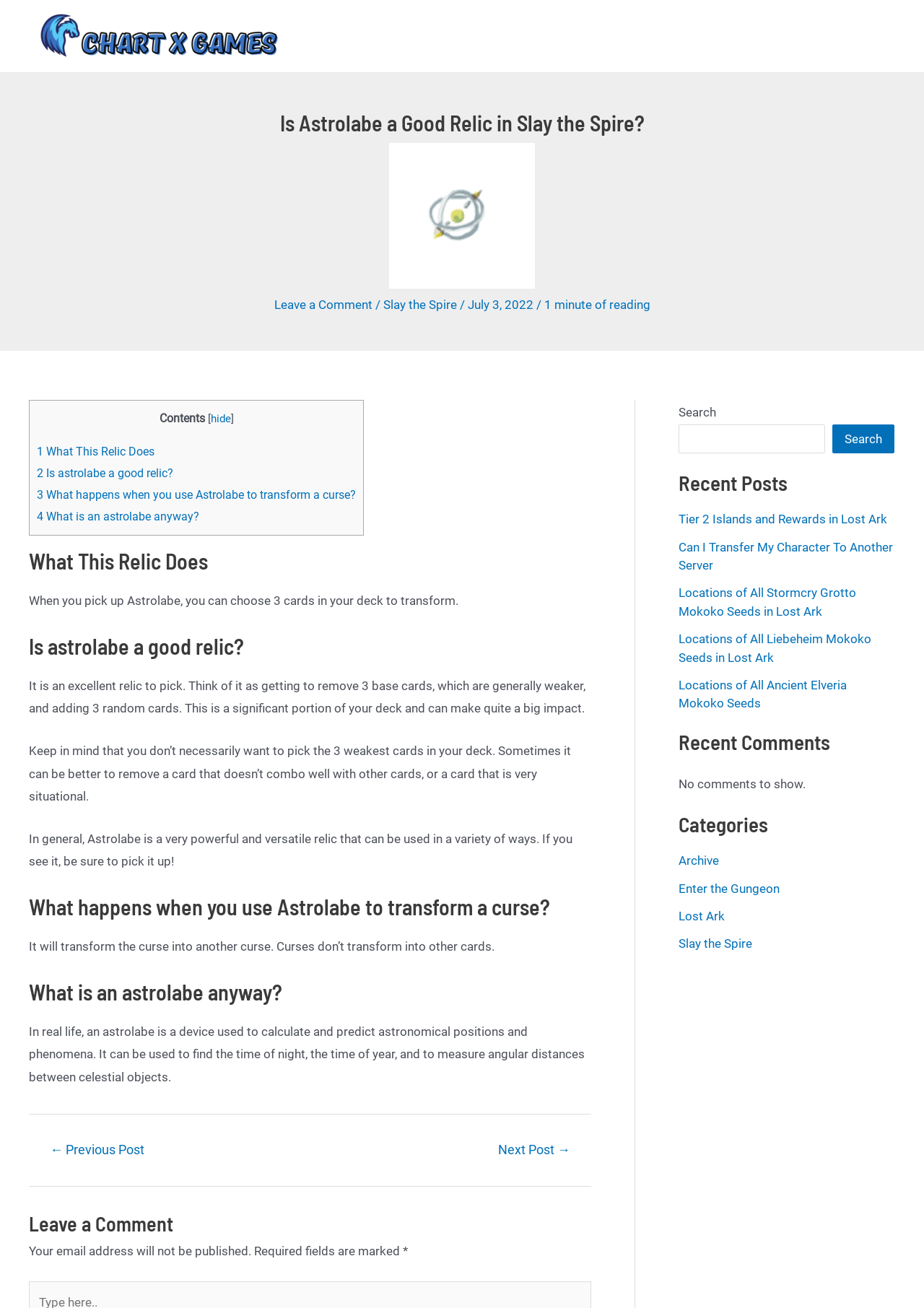Identify the bounding box coordinates of the clickable region to carry out the given instruction: "Go to the 'Slay the Spire' page".

[0.414, 0.227, 0.494, 0.238]